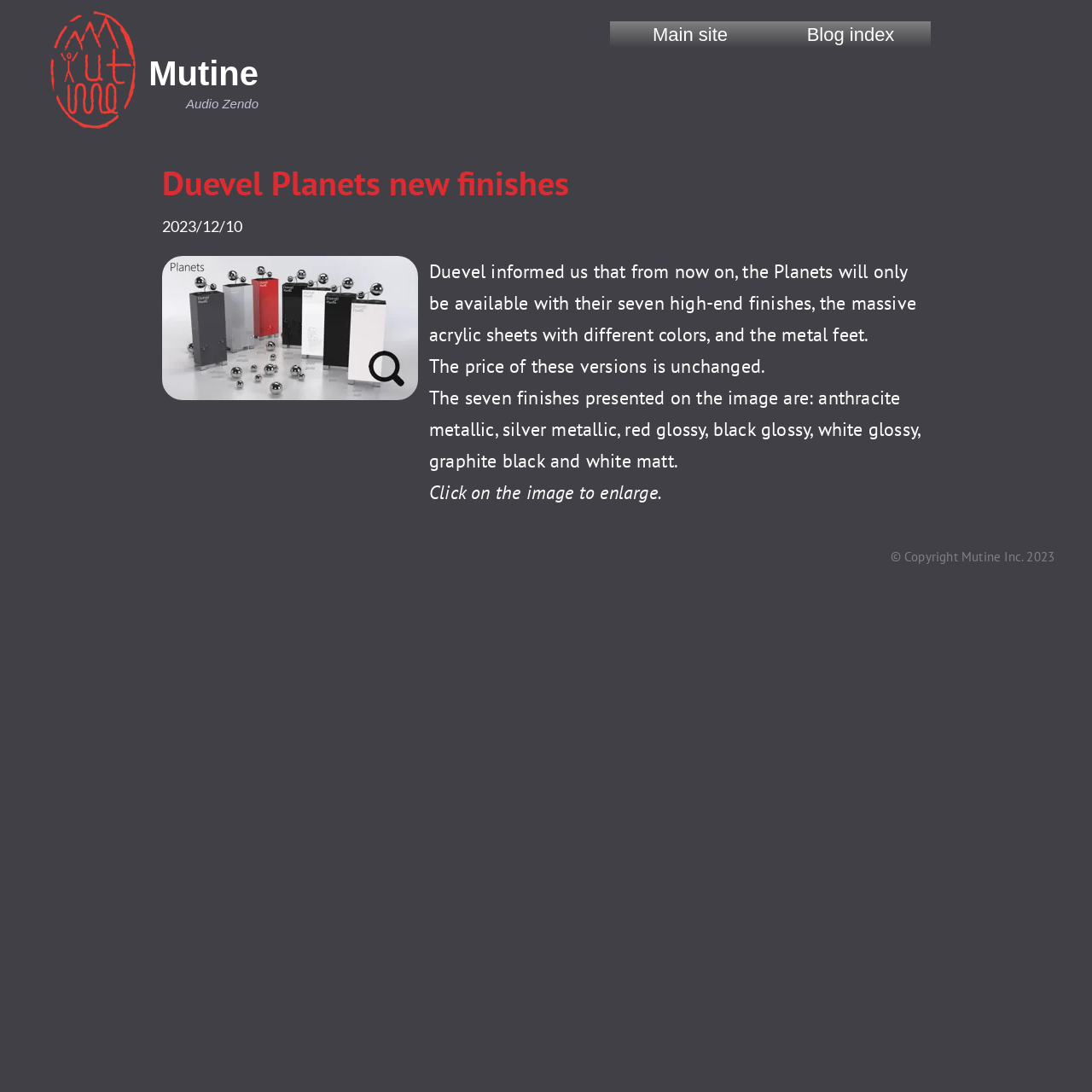Provide a brief response in the form of a single word or phrase:
What is the copyright year of Mutine Inc.?

2023